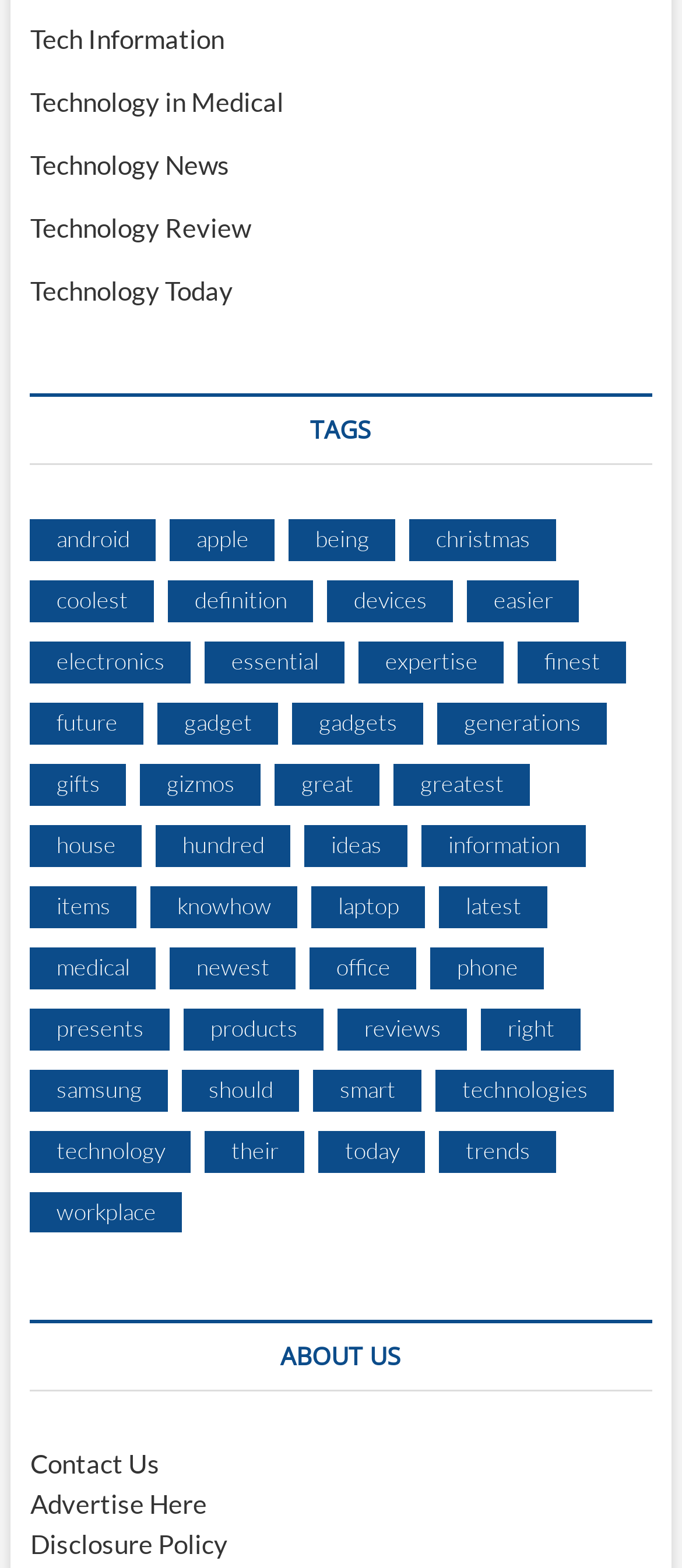Identify the bounding box coordinates of the clickable region to carry out the given instruction: "Learn about gadgets".

[0.231, 0.448, 0.408, 0.475]